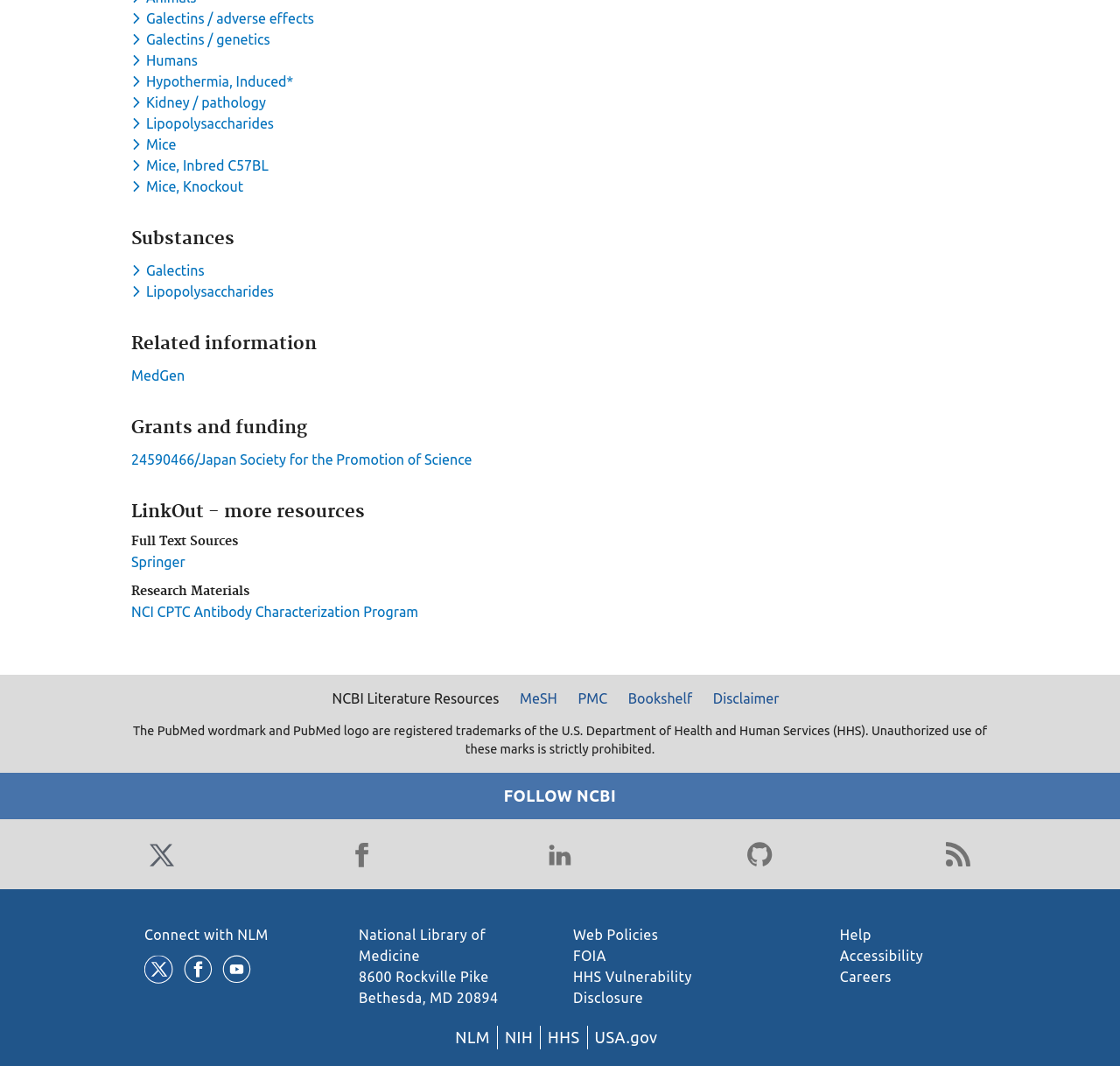How many links are there in the 'LinkOut - more resources' section?
Your answer should be a single word or phrase derived from the screenshot.

1